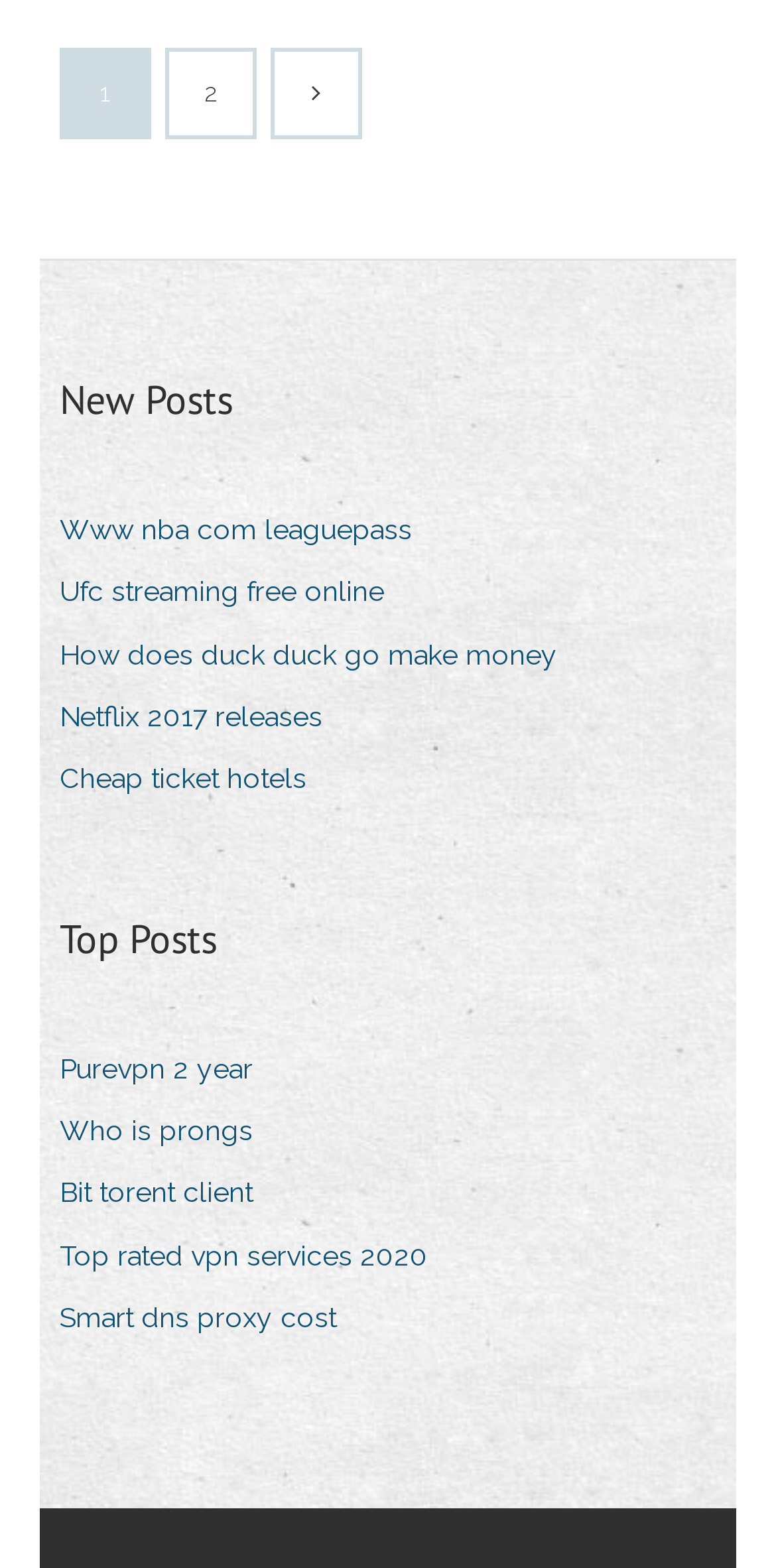Based on the element description 0 Comments, identify the bounding box coordinates for the UI element. The coordinates should be in the format (top-left x, top-left y, bottom-right x, bottom-right y) and within the 0 to 1 range.

None